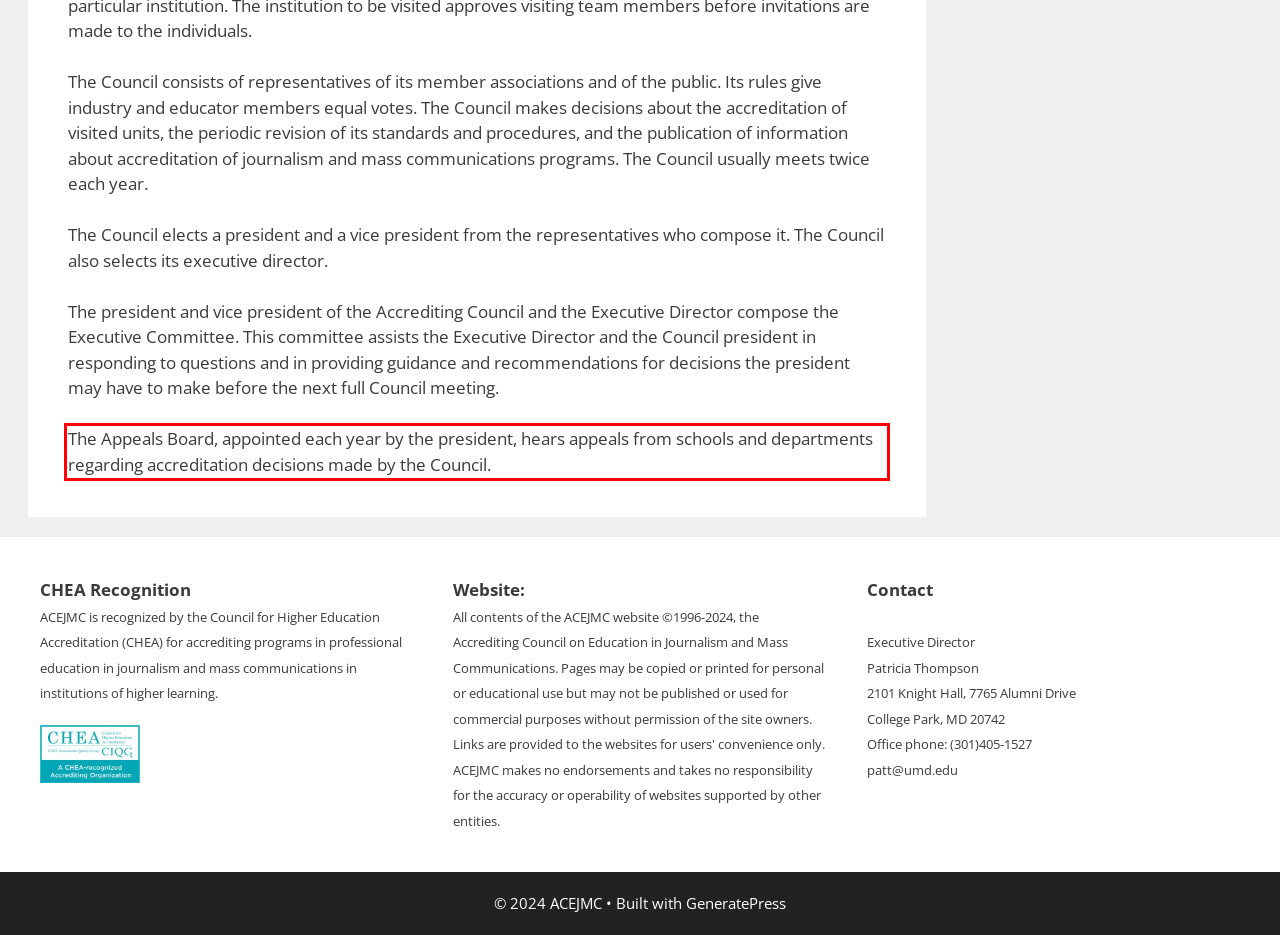You are provided with a webpage screenshot that includes a red rectangle bounding box. Extract the text content from within the bounding box using OCR.

The Appeals Board, appointed each year by the president, hears appeals from schools and departments regarding accreditation decisions made by the Council.